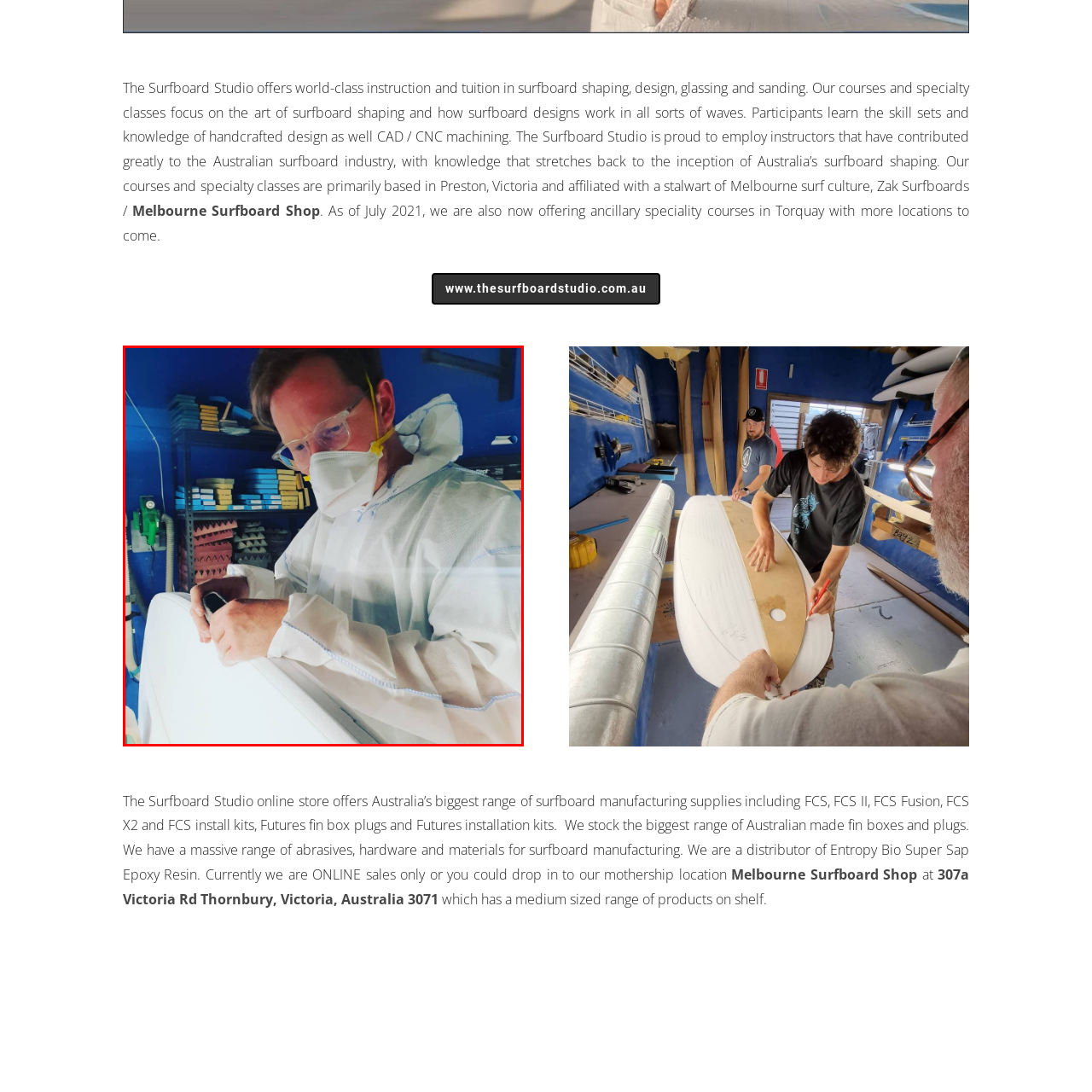What are the shelves in the background stocked with?
Carefully analyze the image within the red bounding box and give a comprehensive response to the question using details from the image.

The shelves in the background of the image are stocked with colorful foam blocks, which are likely used in the process of crafting and shaping surfboards, as indicated by the context of the Surfboard Studio and the person's activity.